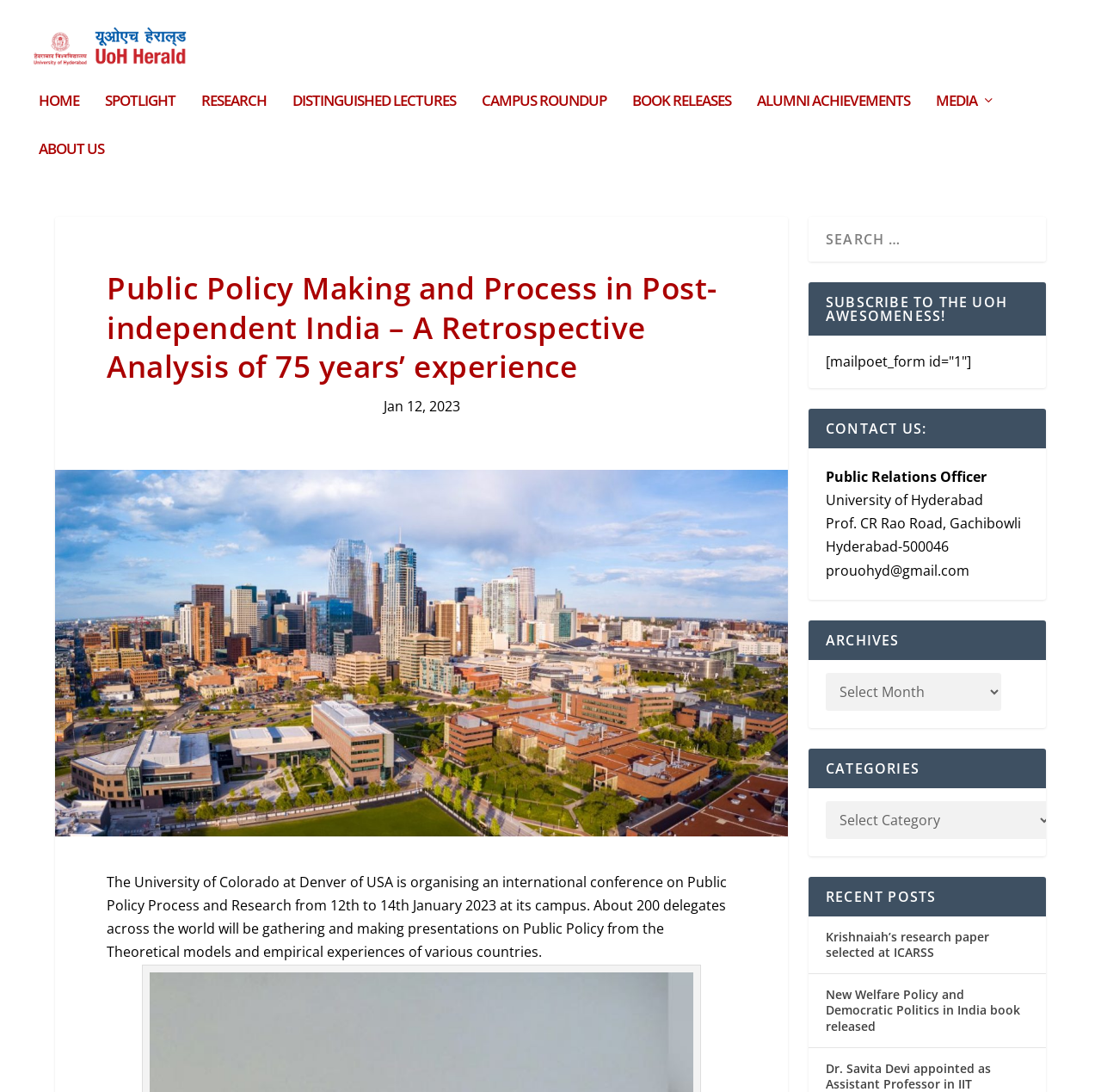Please indicate the bounding box coordinates of the element's region to be clicked to achieve the instruction: "view recent posts". Provide the coordinates as four float numbers between 0 and 1, i.e., [left, top, right, bottom].

[0.734, 0.811, 0.95, 0.848]